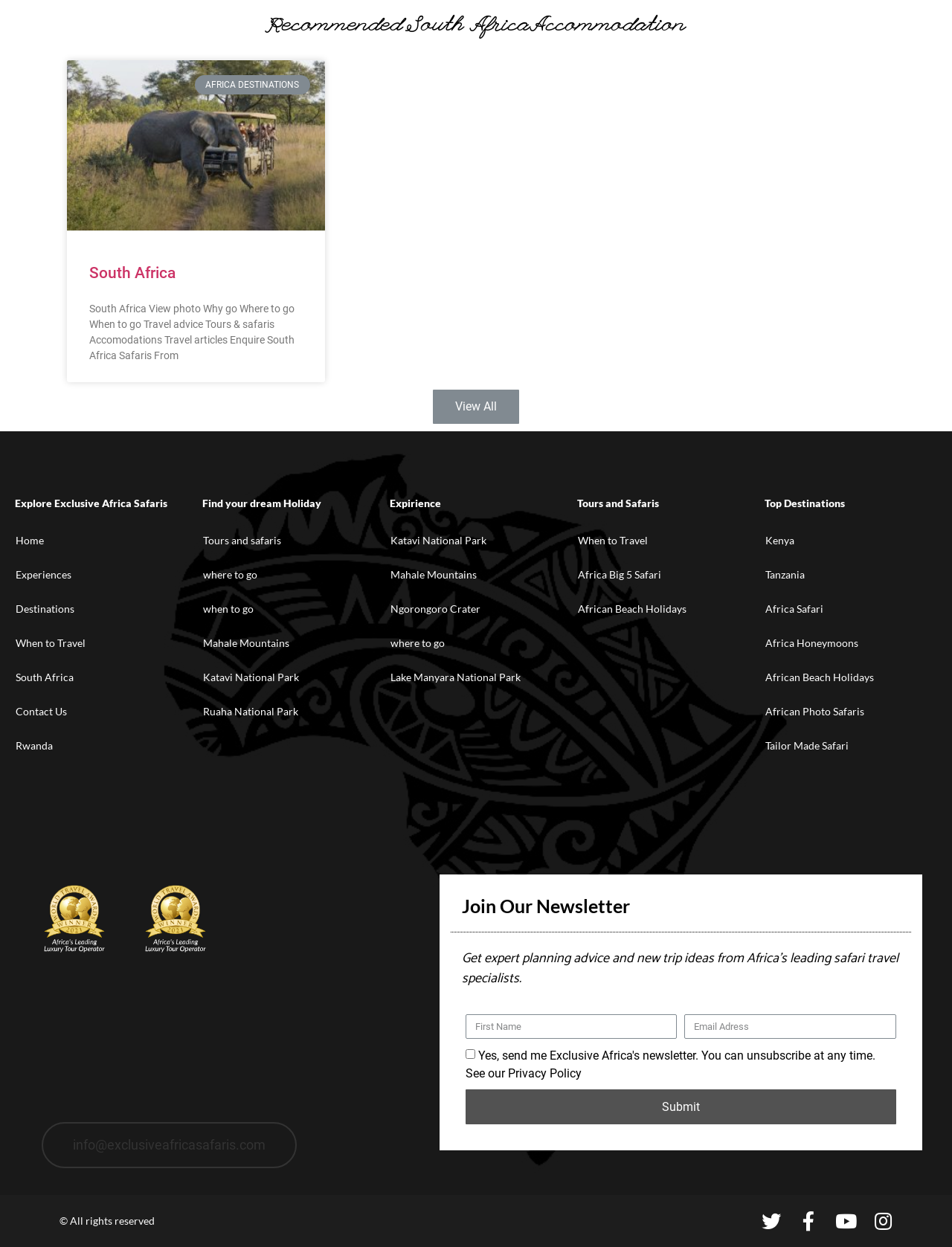Please find the bounding box coordinates of the clickable region needed to complete the following instruction: "Click on 'Home' link". The bounding box coordinates must consist of four float numbers between 0 and 1, i.e., [left, top, right, bottom].

[0.016, 0.42, 0.197, 0.447]